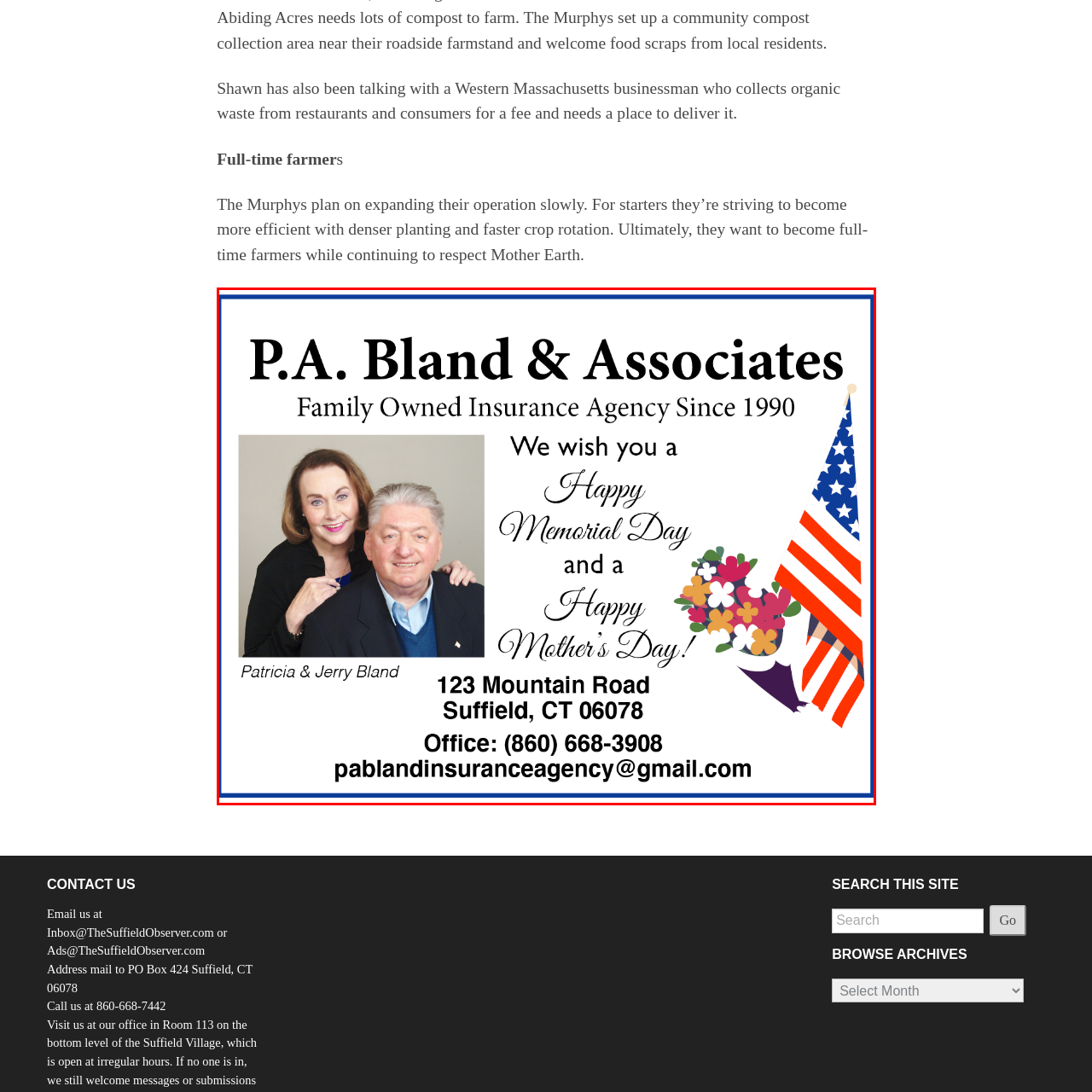What is the significance of the American flag graphic?  
Analyze the image surrounded by the red box and deliver a detailed answer based on the visual elements depicted in the image.

To the right of the image, there is a graphic of the American flag, which symbolizes patriotism, indicating that the agency values and respects the country and its heritage.